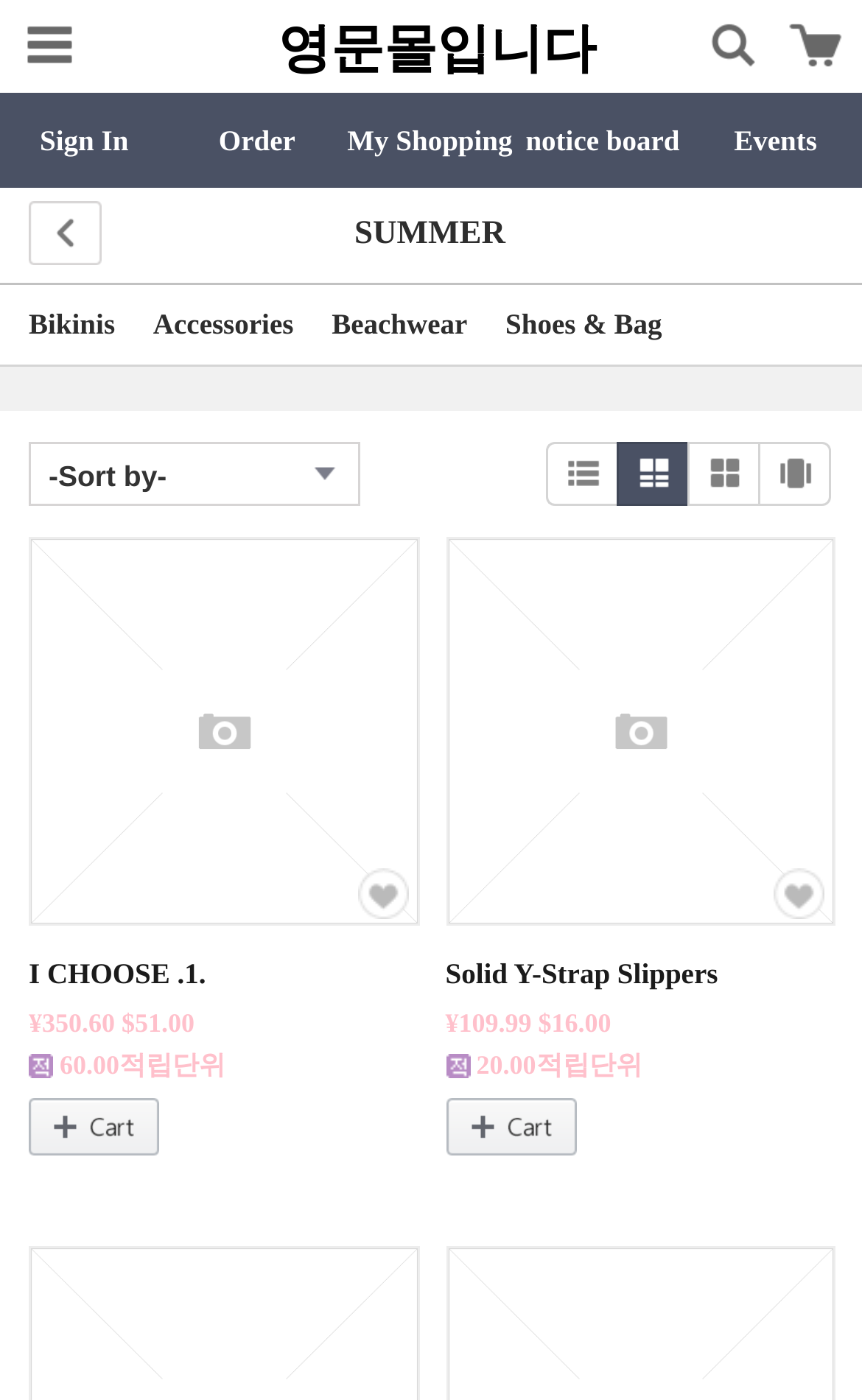Provide a thorough description of the webpage's content and layout.

This webpage appears to be an e-commerce website, specifically a product page. At the top, there is a heading that reads "영문몰입니다" (which translates to "English mall") and a link with the same text. Below this, there are several links for navigation, including "Order History", "My Shopping", "Notice Board", and "Events".

On the left side of the page, there is a backward navigation button with an accompanying image. Below this, there are several category links, including "Bikinis", "Accessories", "Beachwear", and "Shoes & Bag". 

In the main content area, there are two product listings. Each listing has an image, a product name, and pricing information. The first product is listed as "¥350.60" with a discounted price of "$51.00". There is also an image indicating reward points and a text description of the reward points. Below this, there is a button with no text.

The second product listing is similar, with a product name "Solid Y-Strap Slippers" and pricing information of "¥109.99" with a discounted price of "$16.00". Again, there is an image indicating reward points and a text description of the reward points. Below this, there is another button with no text.

Between the two product listings, there are several links and buttons, including a combobox, links to view the products as a list, image, or gallery, and a link to view a magnified image. There are also two images indicating the option to add the products to a wishlist.